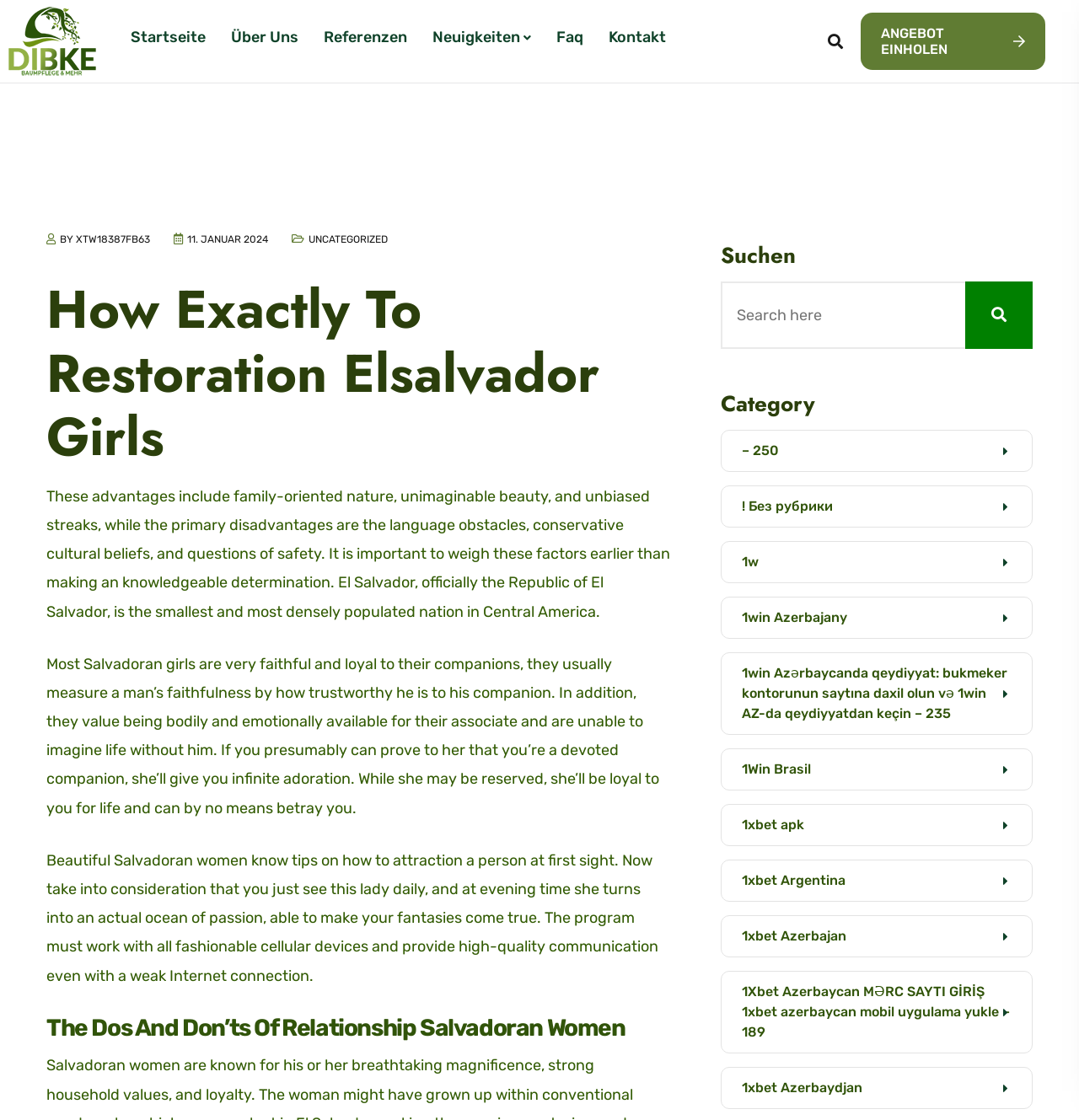Identify the bounding box coordinates for the element you need to click to achieve the following task: "Click on the 'ANGEBOT EINHOLEN' link". Provide the bounding box coordinates as four float numbers between 0 and 1, in the form [left, top, right, bottom].

[0.798, 0.011, 0.969, 0.063]